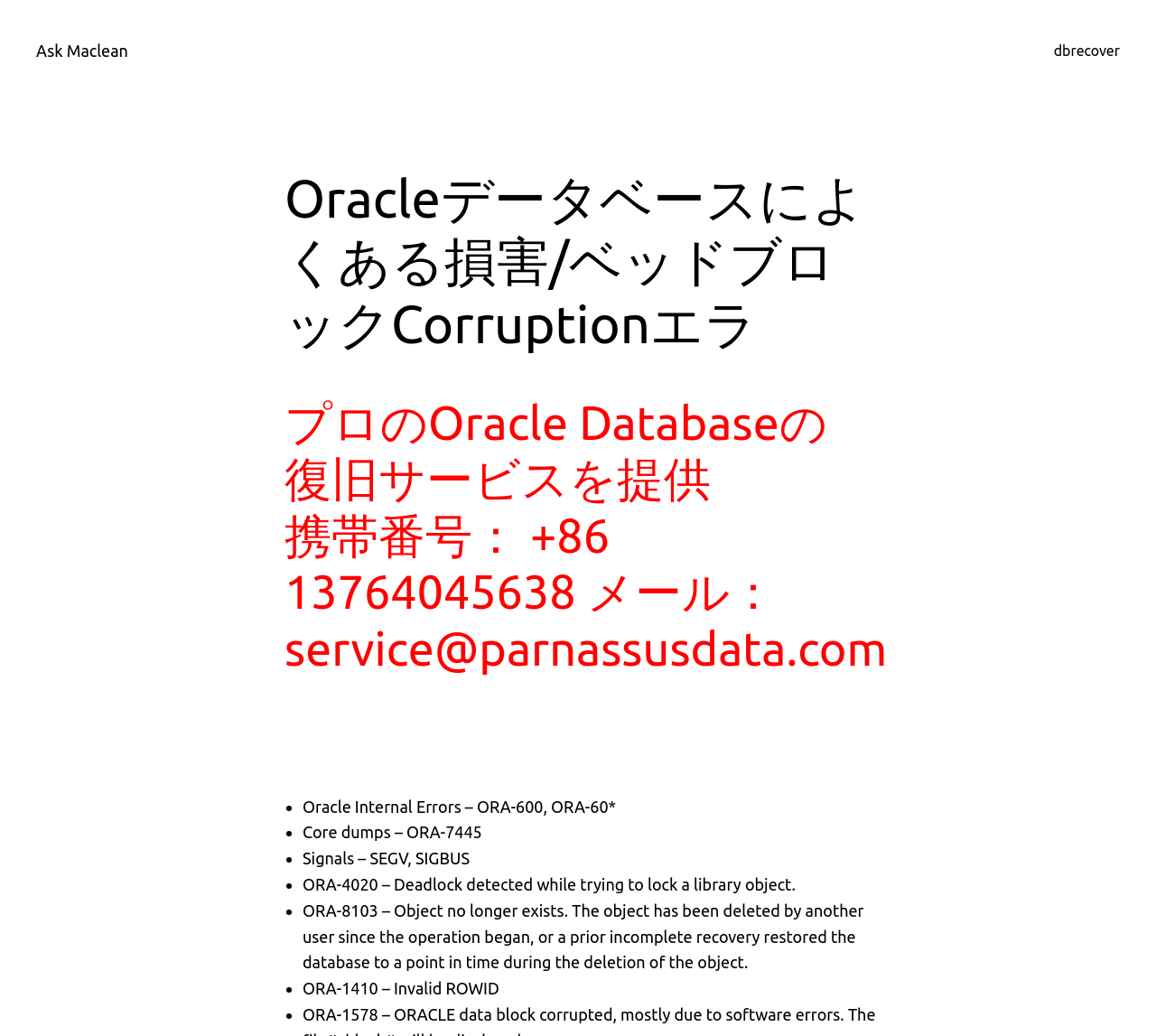Using the provided element description "dbrecover", determine the bounding box coordinates of the UI element.

[0.911, 0.038, 0.969, 0.06]